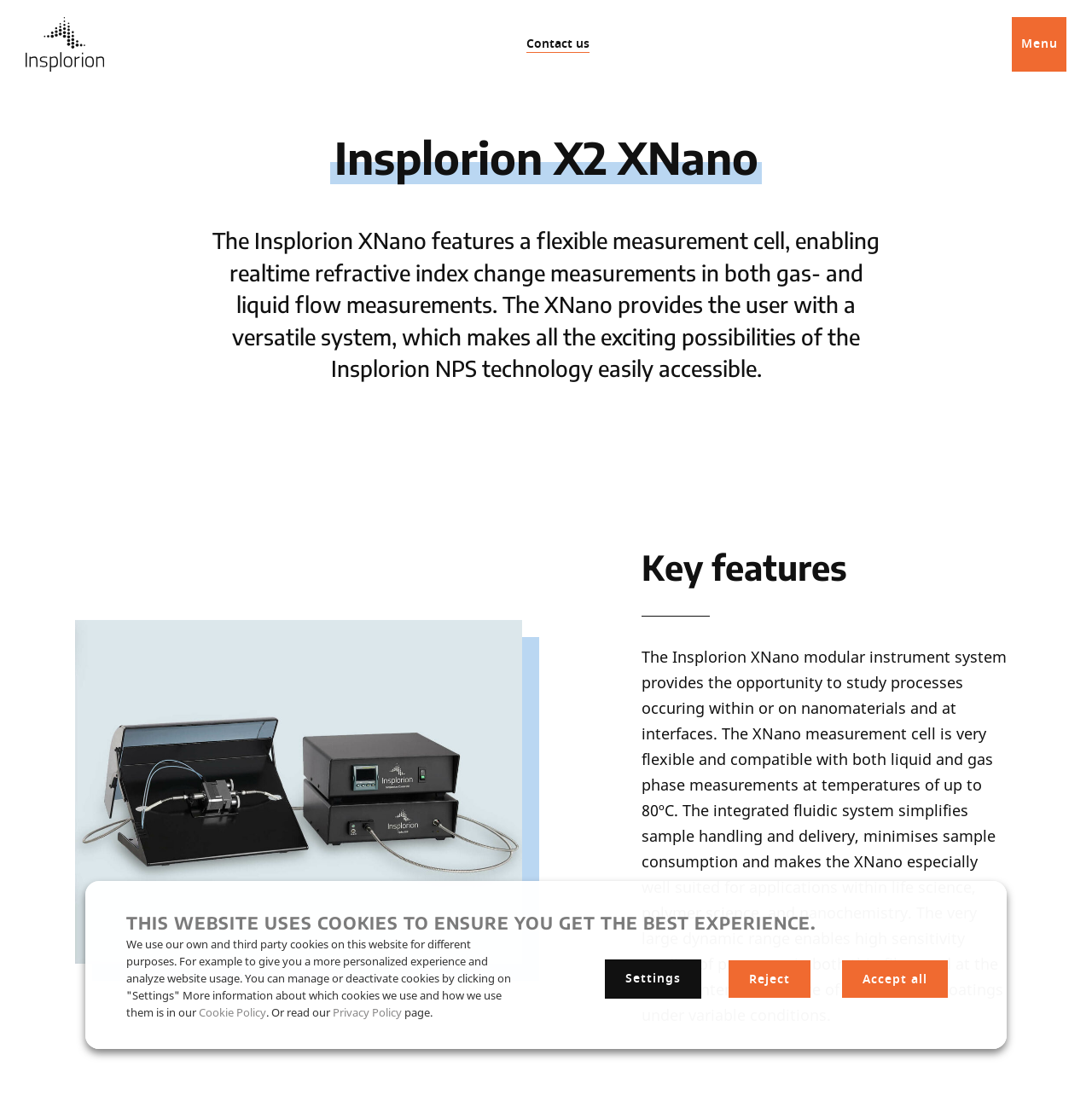Please provide a comprehensive response to the question below by analyzing the image: 
What is the maximum temperature for measurements?

I found the answer by reading the StaticText element that describes the features of the Insplorion XNano instrument. The text mentions that the measurement cell is compatible with temperatures of up to 80ºC.